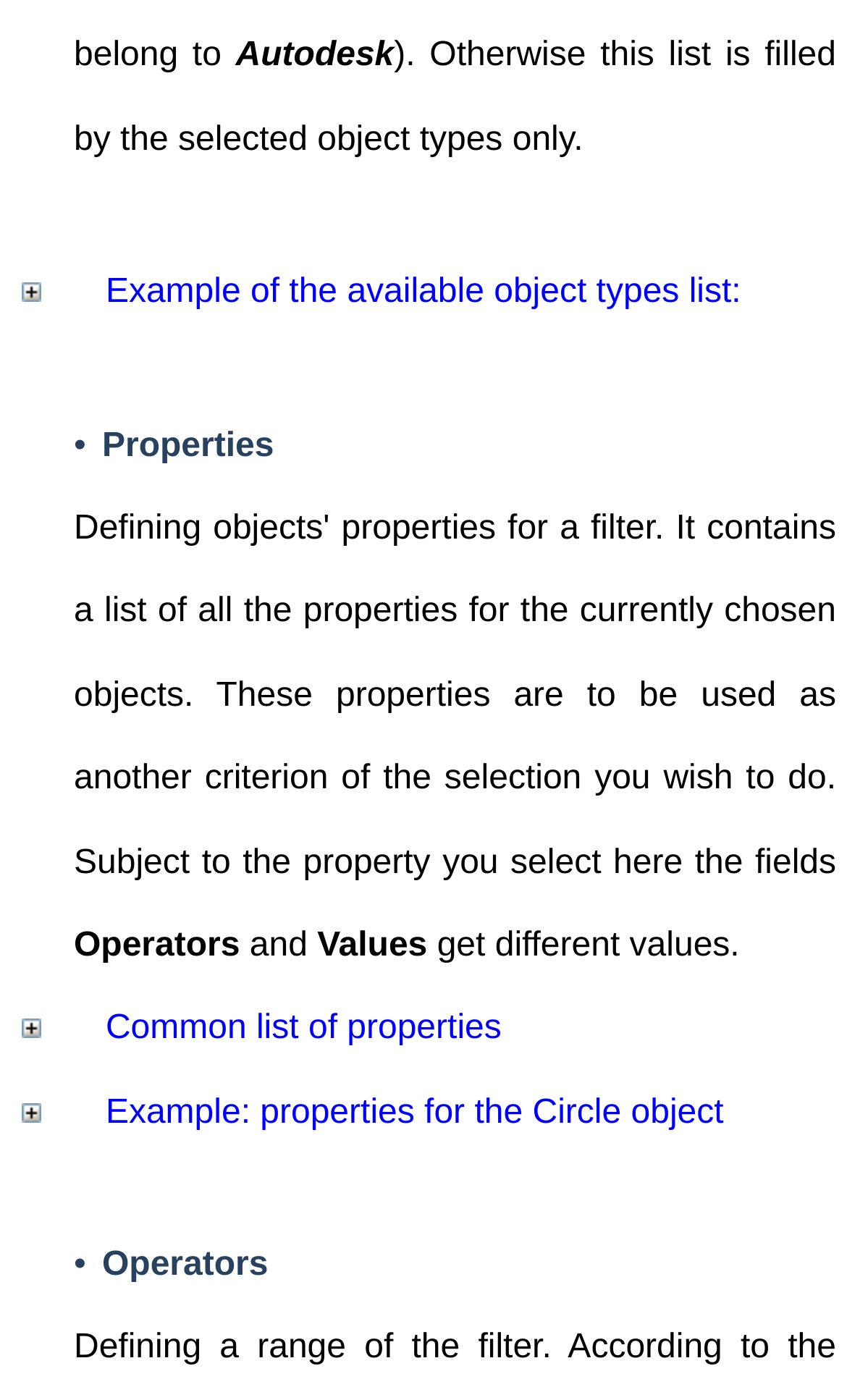Refer to the element description Common list of properties and identify the corresponding bounding box in the screenshot. Format the coordinates as (top-left x, top-left y, bottom-right x, bottom-right y) with values in the range of 0 to 1.

[0.125, 0.722, 0.592, 0.748]